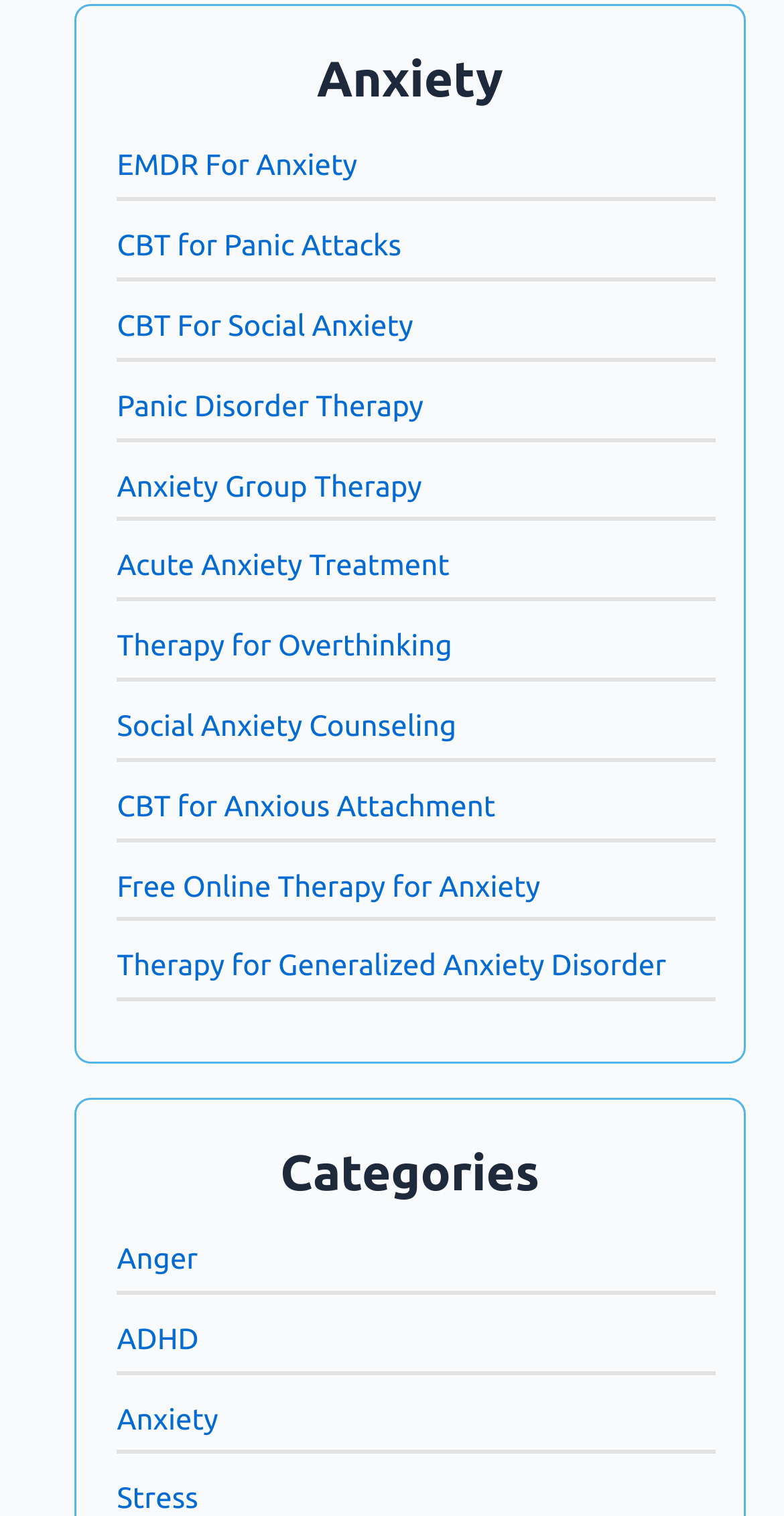What is the main topic of the webpage?
Using the image, respond with a single word or phrase.

Anxiety